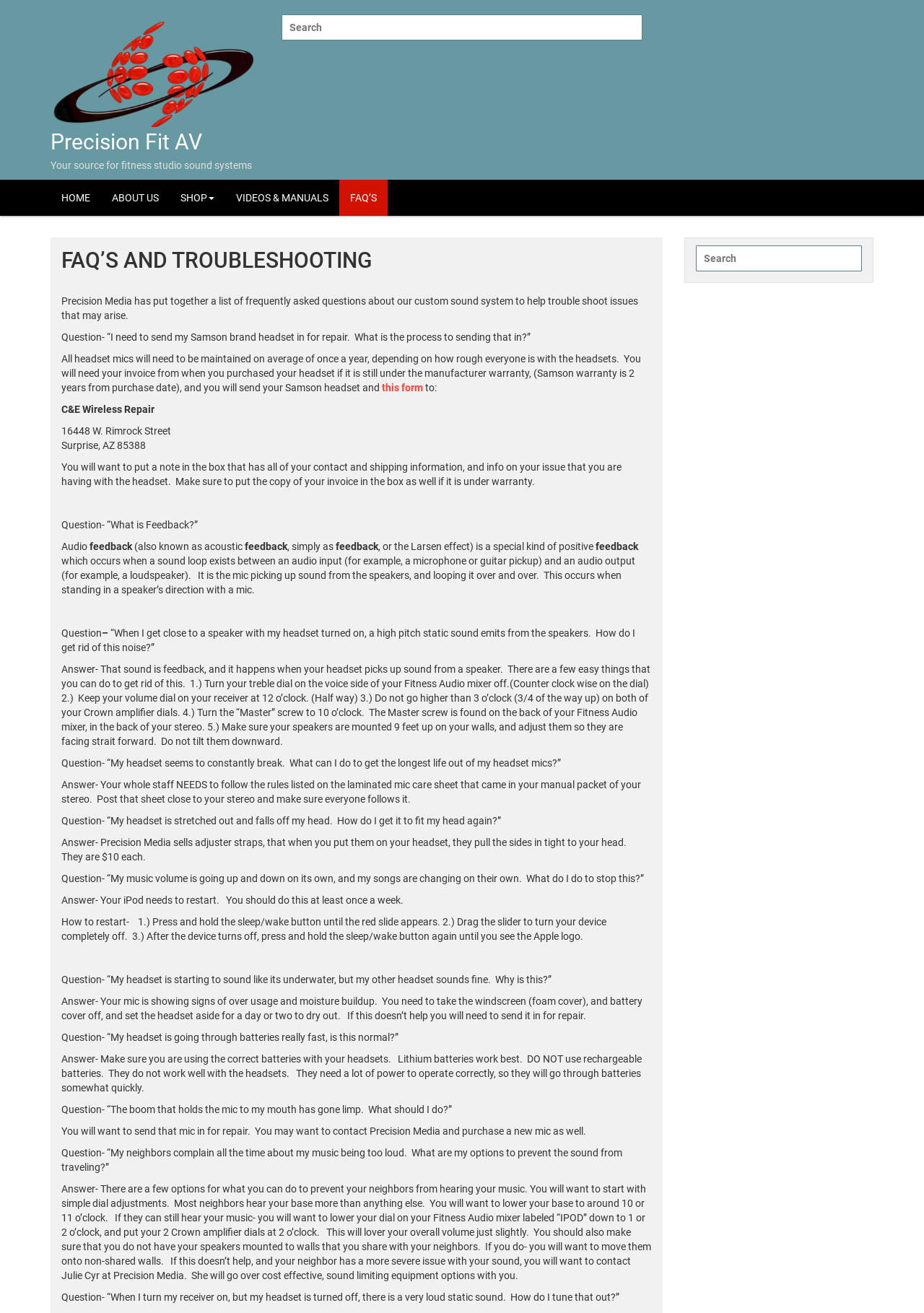How do I get rid of feedback when I get close to a speaker with my headset turned on?
Answer with a single word or phrase, using the screenshot for reference.

Turn treble dial off